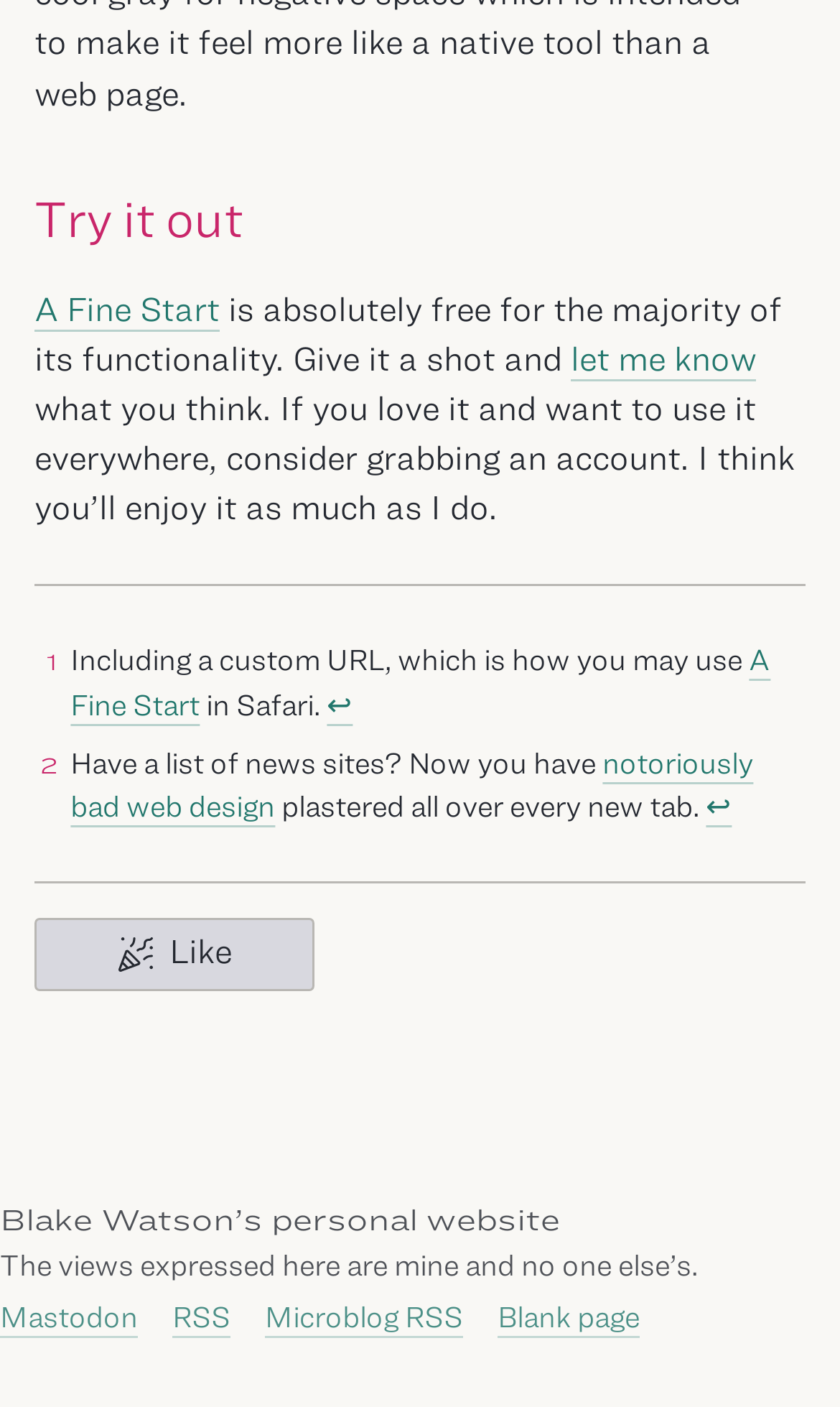How many links are there in the first section?
Answer the question with a detailed explanation, including all necessary information.

I counted the number of link elements in the first section of the webpage, which are 'Try it out', 'A Fine Start', 'let me know', and another 'A Fine Start'.